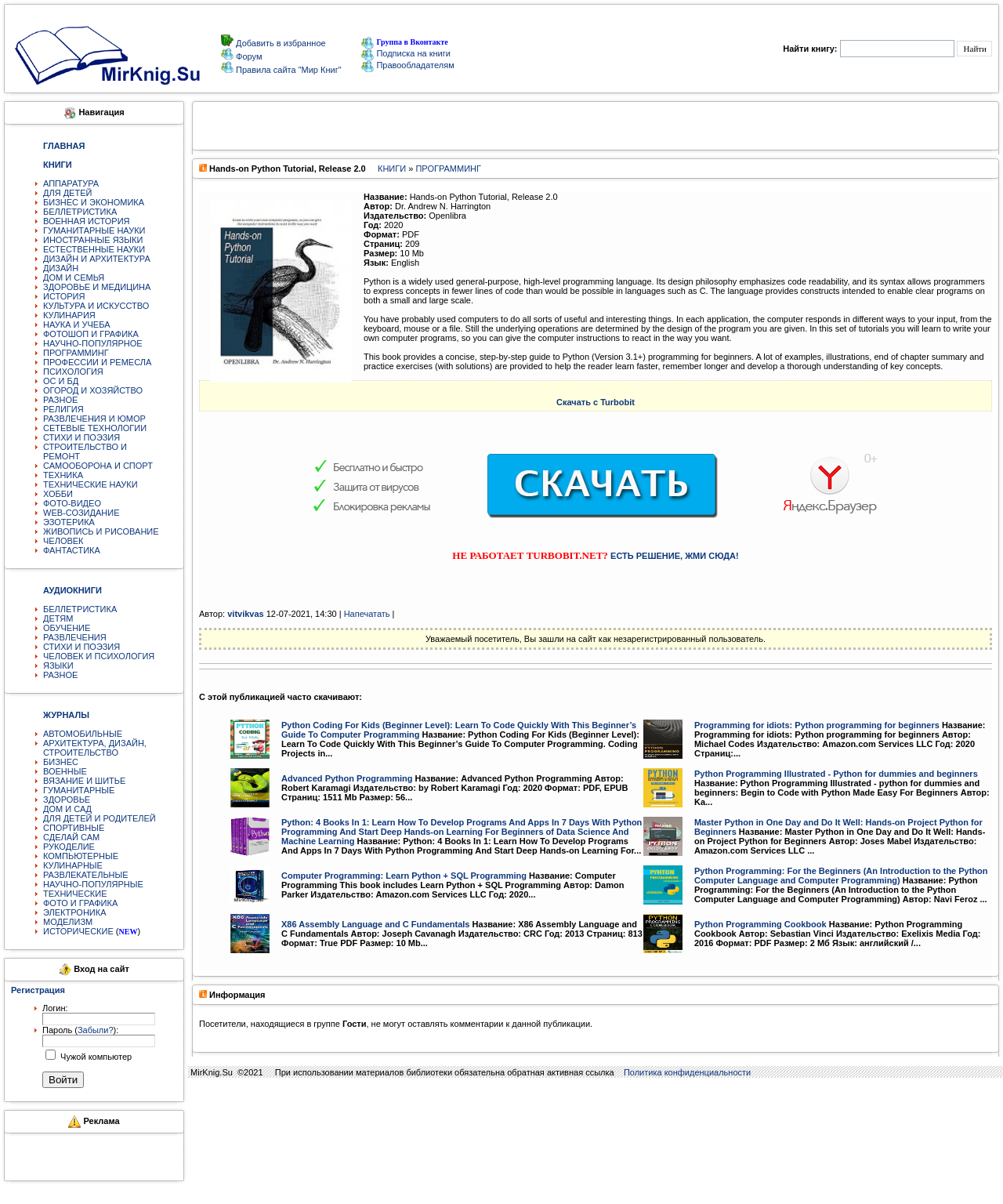Respond concisely with one word or phrase to the following query:
What is the text of the first link in the navigation menu?

Мир книг